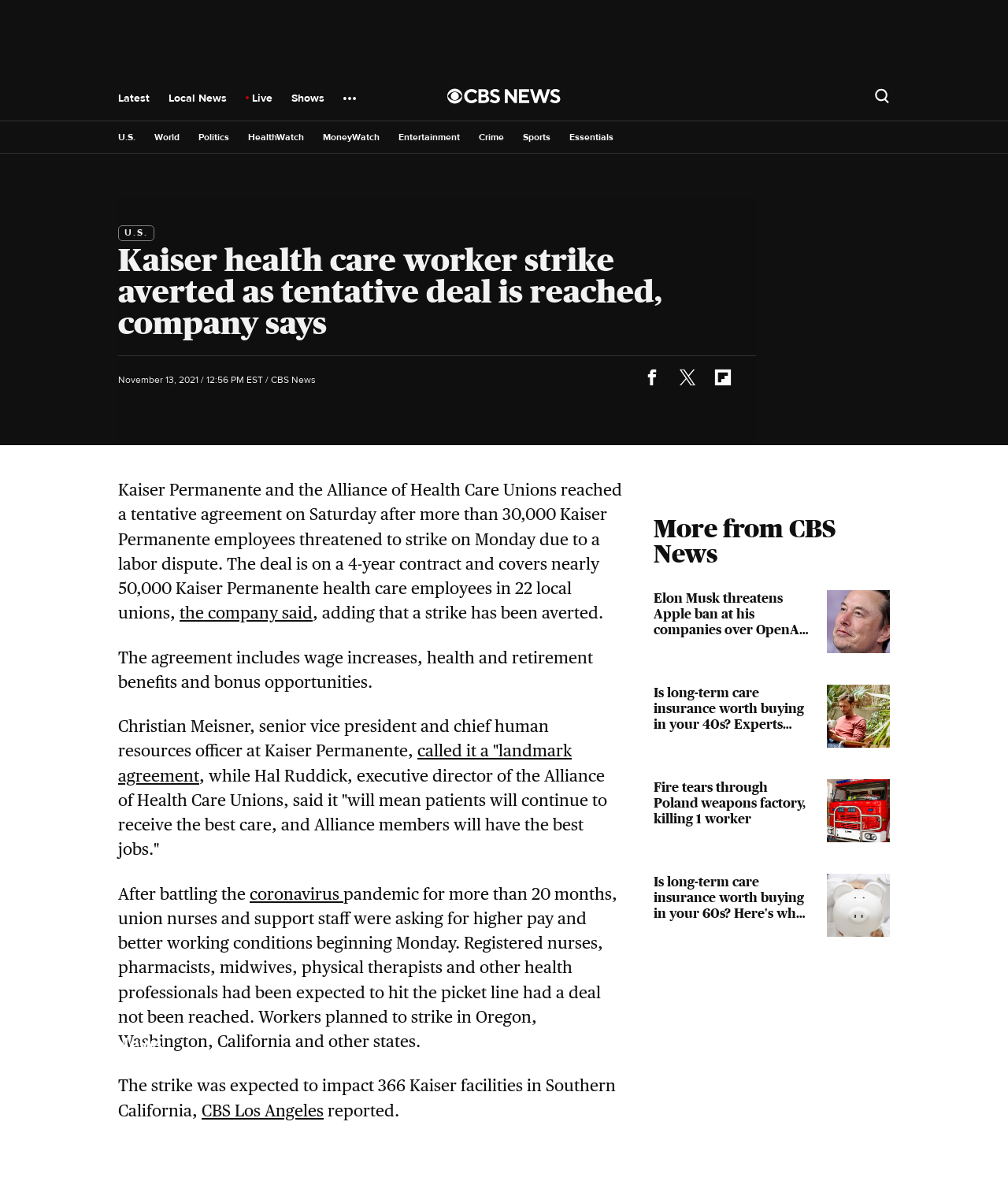Find the bounding box coordinates of the element to click in order to complete this instruction: "Go to CBS News National home page". The bounding box coordinates must be four float numbers between 0 and 1, denoted as [left, top, right, bottom].

[0.444, 0.073, 0.556, 0.087]